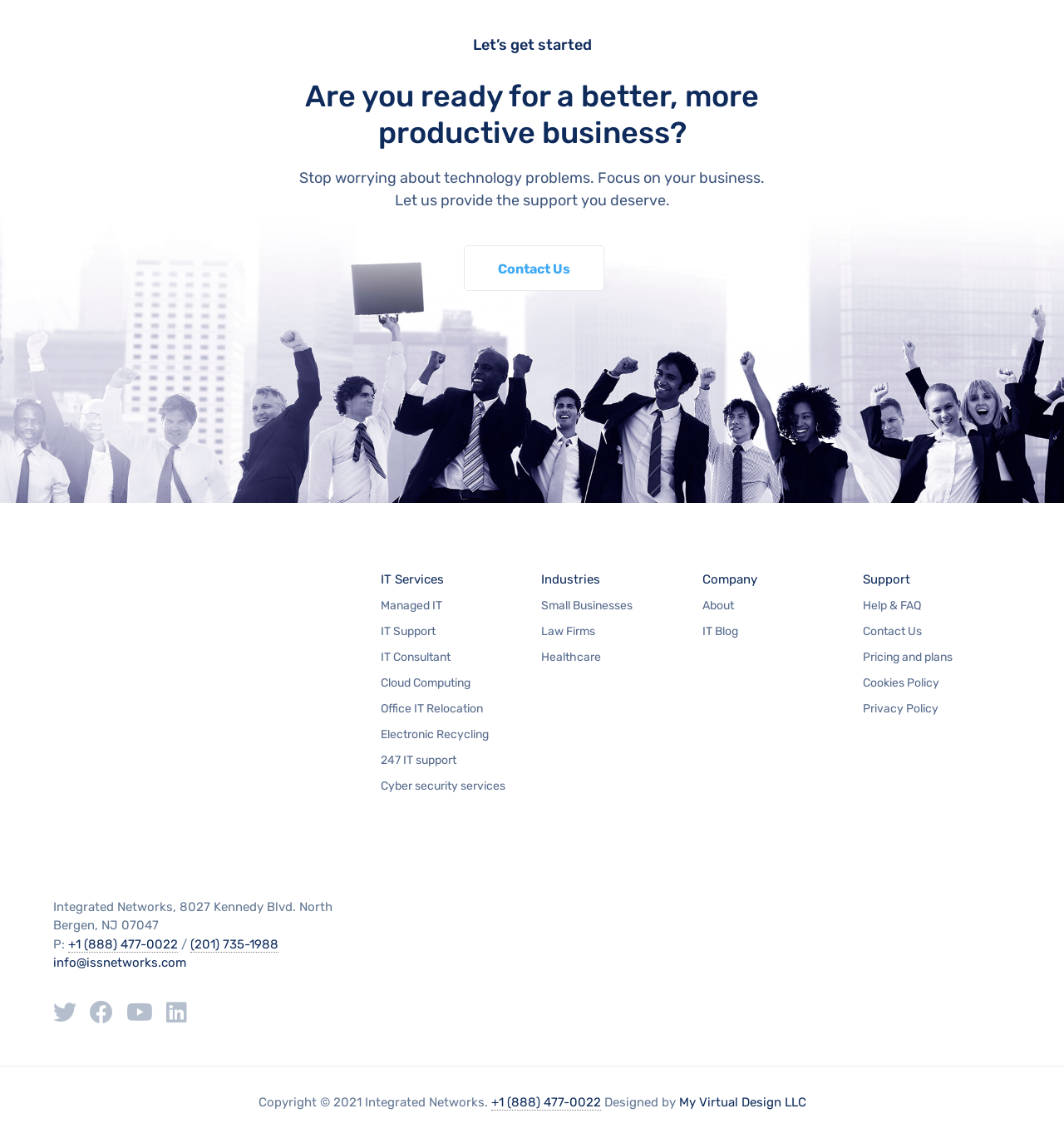Respond to the question below with a single word or phrase:
Who designed the website?

My Virtual Design LLC